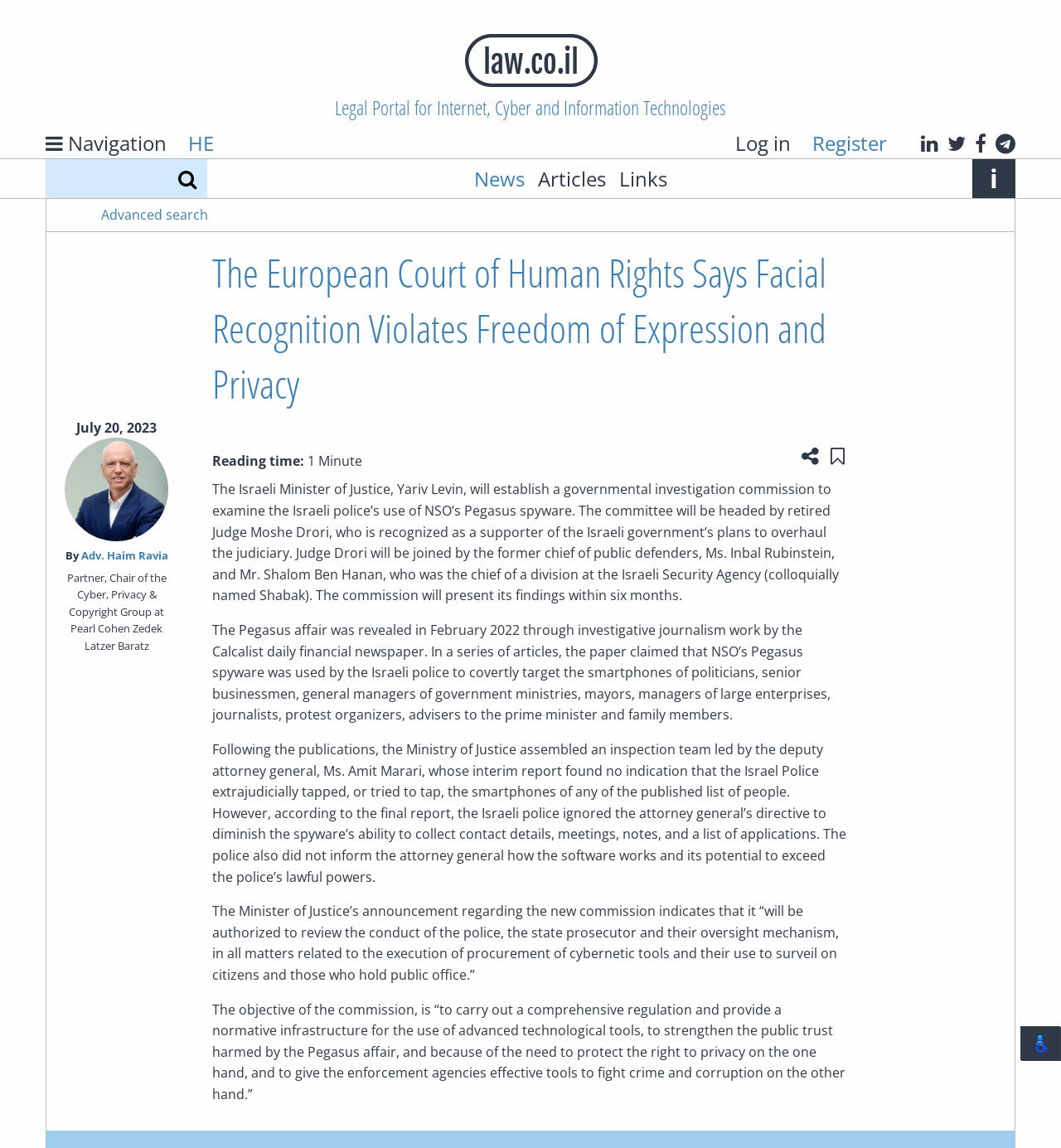Answer the question below using just one word or a short phrase: 
Who is the author of the article?

Adv. Haim Ravia